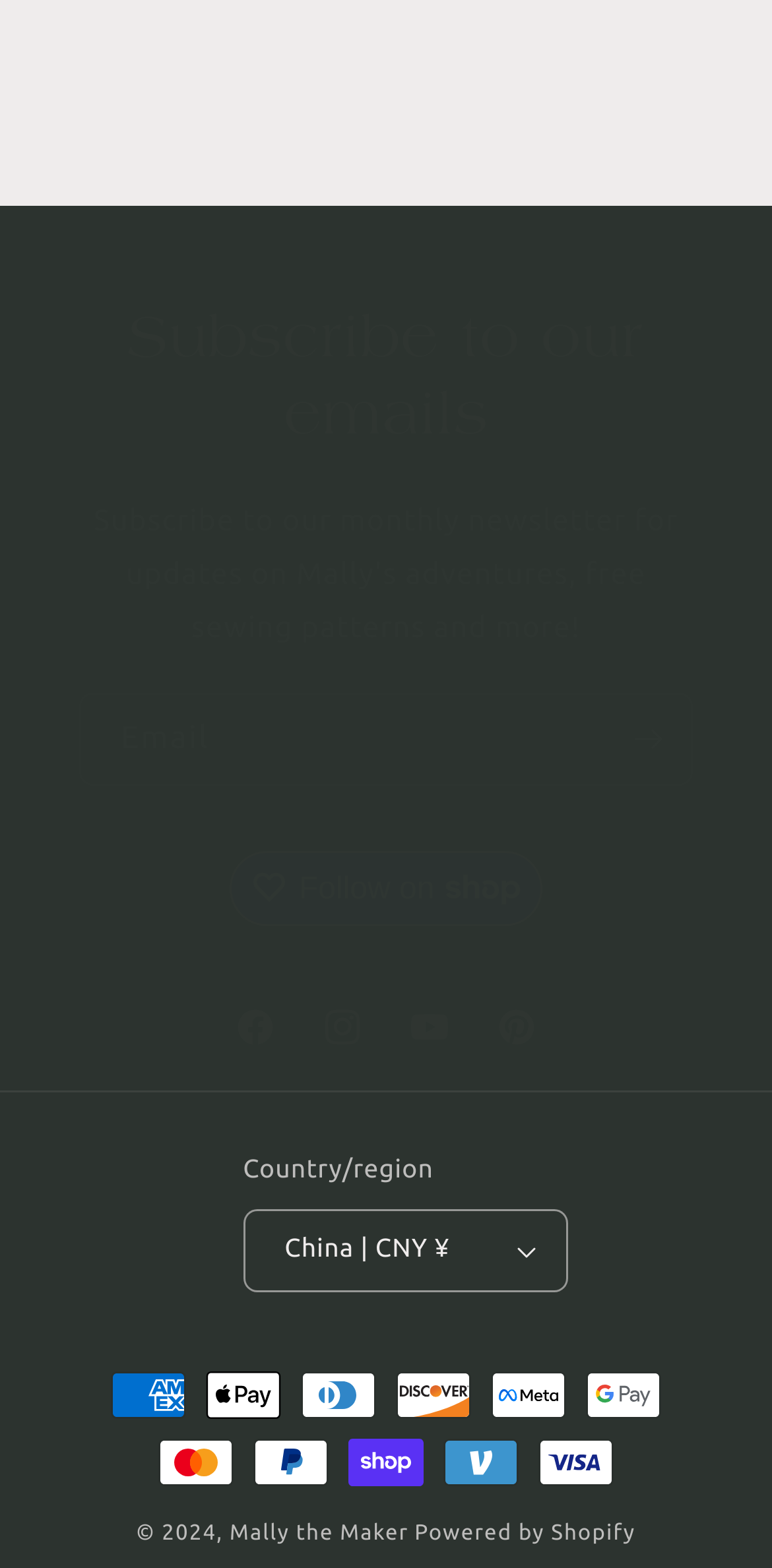Provide a short answer to the following question with just one word or phrase: What payment methods are accepted?

Multiple